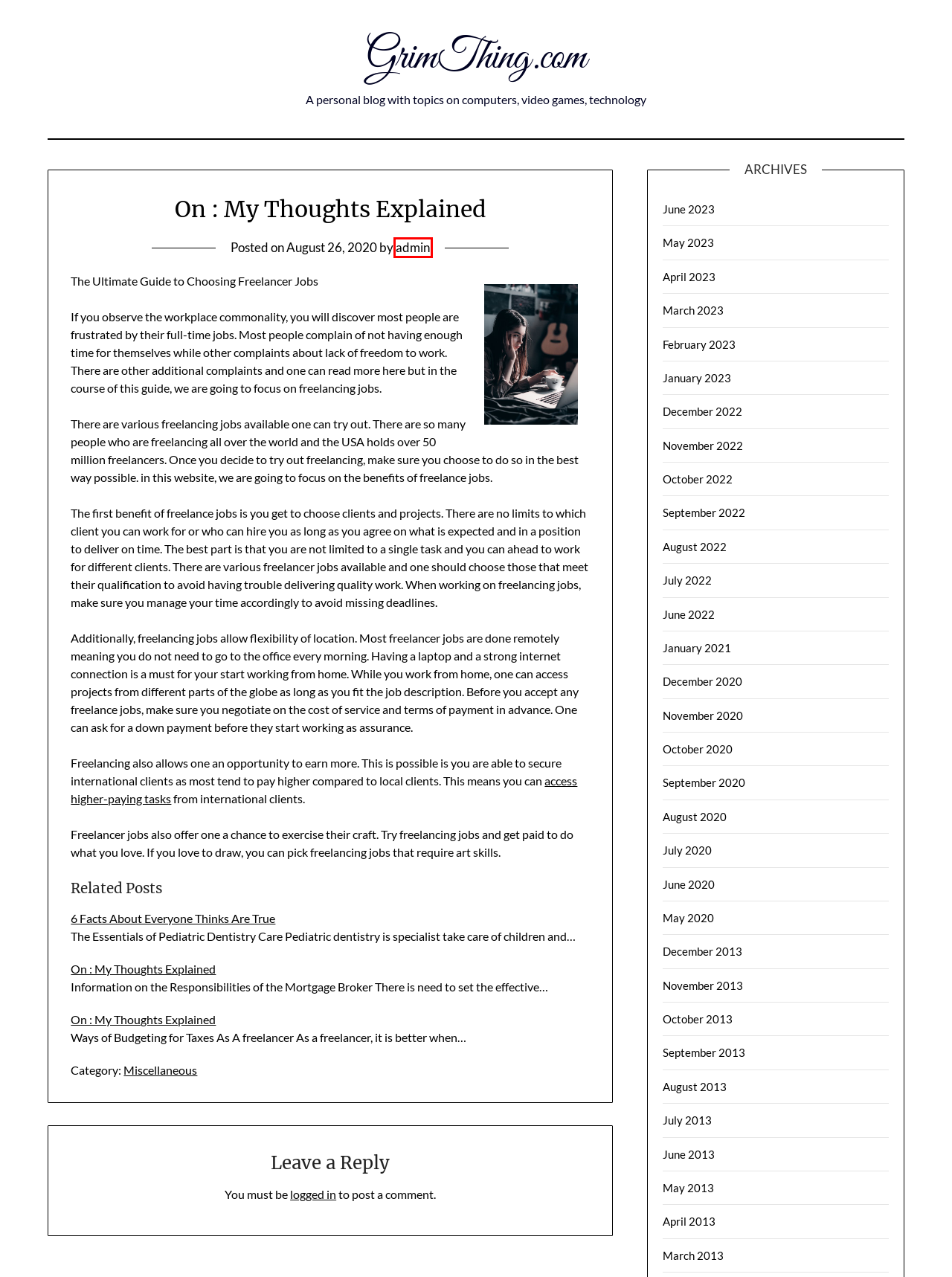You are presented with a screenshot of a webpage containing a red bounding box around a particular UI element. Select the best webpage description that matches the new webpage after clicking the element within the bounding box. Here are the candidates:
A. January 2021 – GrimThing.com
B. admin – GrimThing.com
C. November 2013 – GrimThing.com
D. December 2013 – GrimThing.com
E. September 2020 – GrimThing.com
F. August 2020 – GrimThing.com
G. June 2023 – GrimThing.com
H. July 2020 – GrimThing.com

B